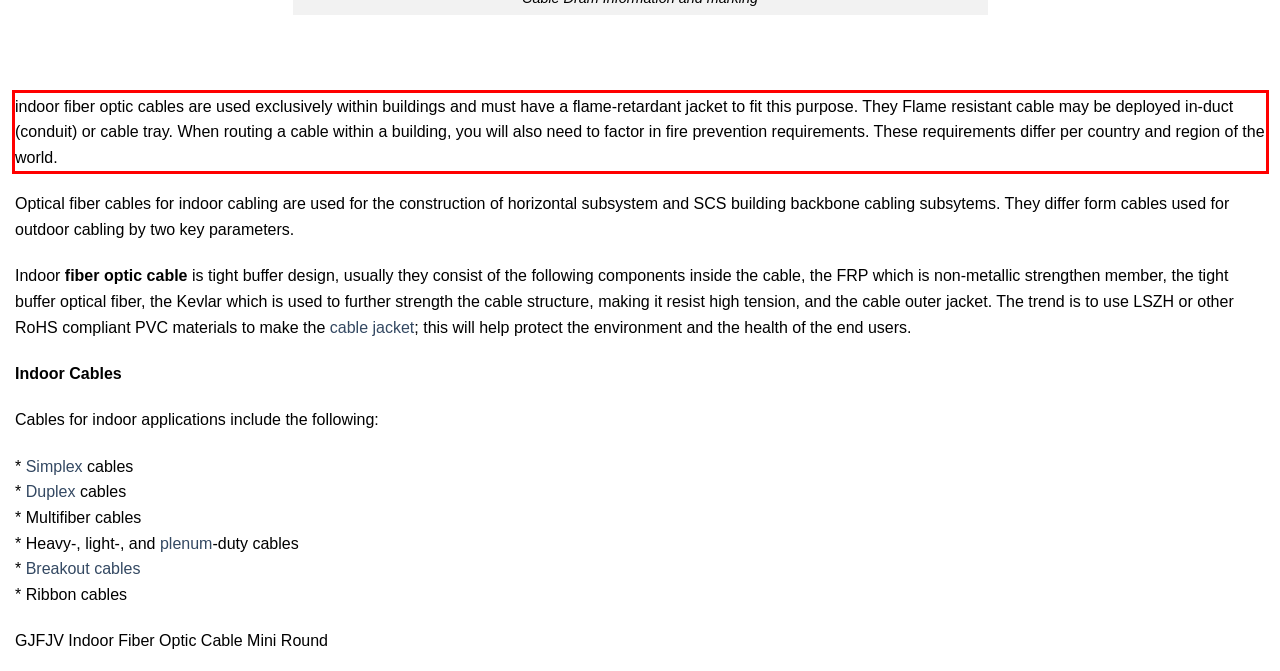From the given screenshot of a webpage, identify the red bounding box and extract the text content within it.

indoor fiber optic cables are used exclusively within buildings and must have a flame-retardant jacket to fit this purpose. They Flame resistant cable may be deployed in-duct (conduit) or cable tray. When routing a cable within a building, you will also need to factor in fire prevention requirements. These requirements differ per country and region of the world.